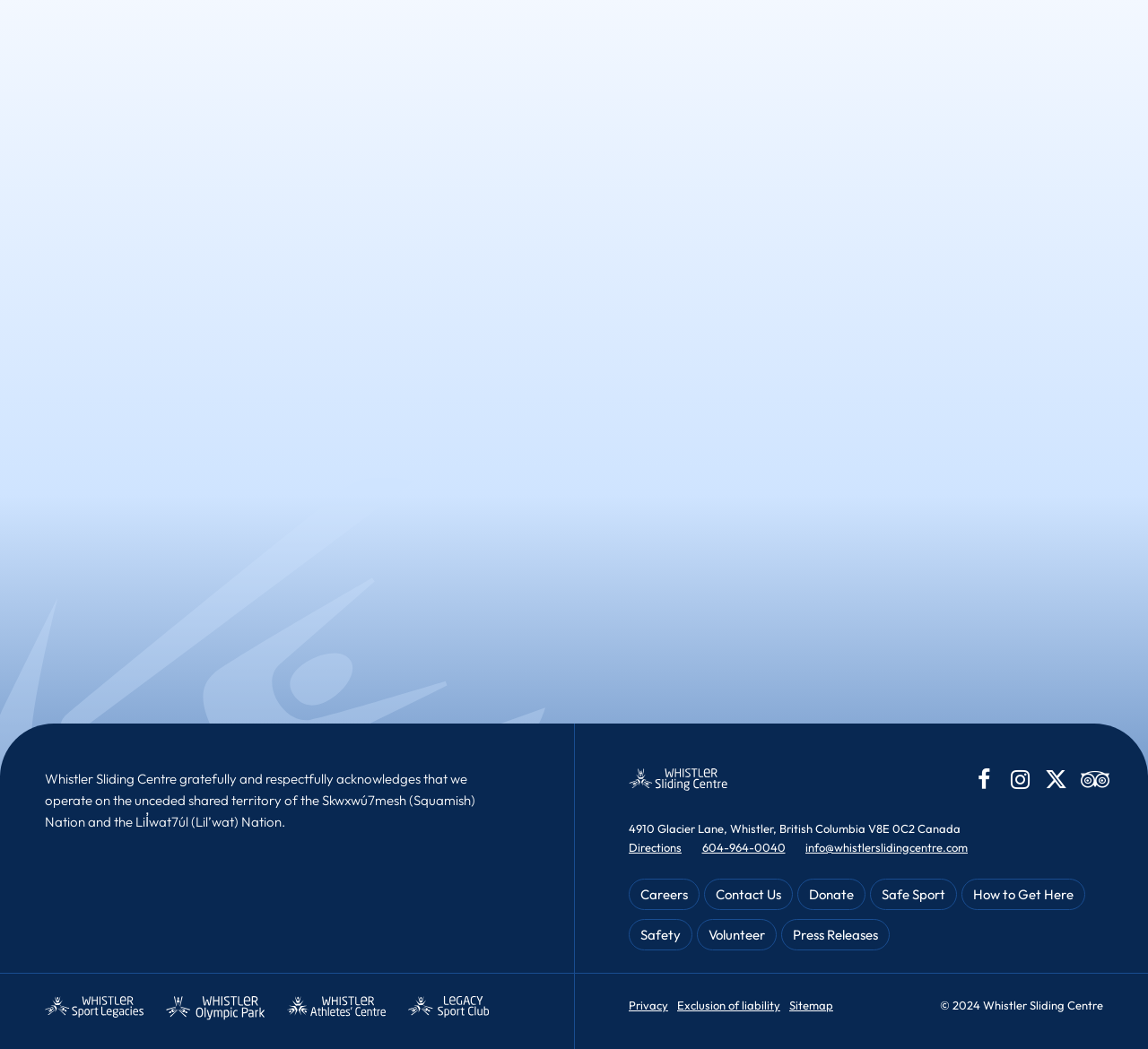Please provide a comprehensive response to the question below by analyzing the image: 
How many social media links are there in the WSC Social section?

I found the answer by counting the number of link elements within the navigation element with the text 'WSC Social', which are Facebook, Instagram, X, and Trip Advisor.